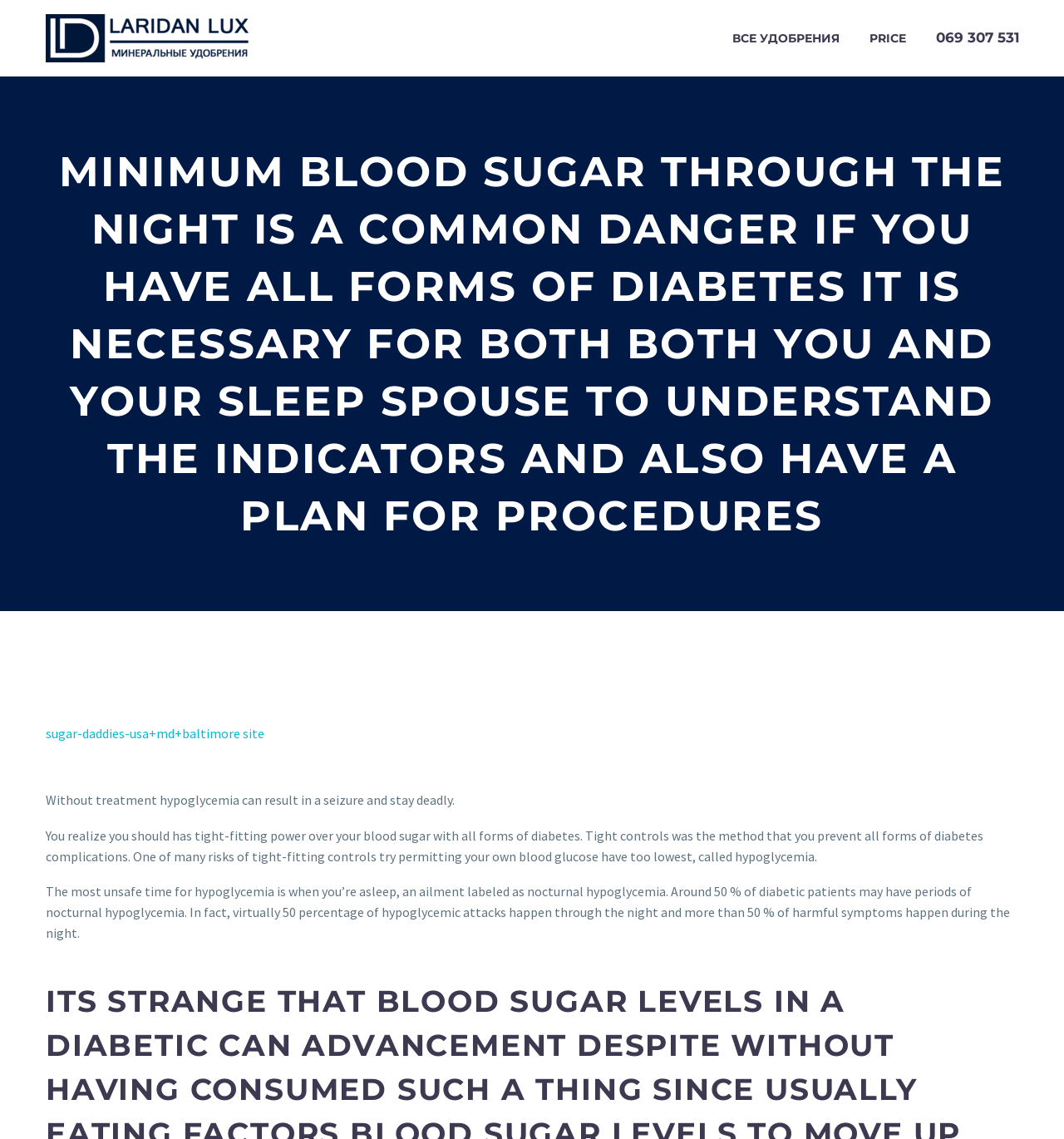Based on the provided description, "Price", find the bounding box of the corresponding UI element in the screenshot.

[0.805, 0.024, 0.863, 0.043]